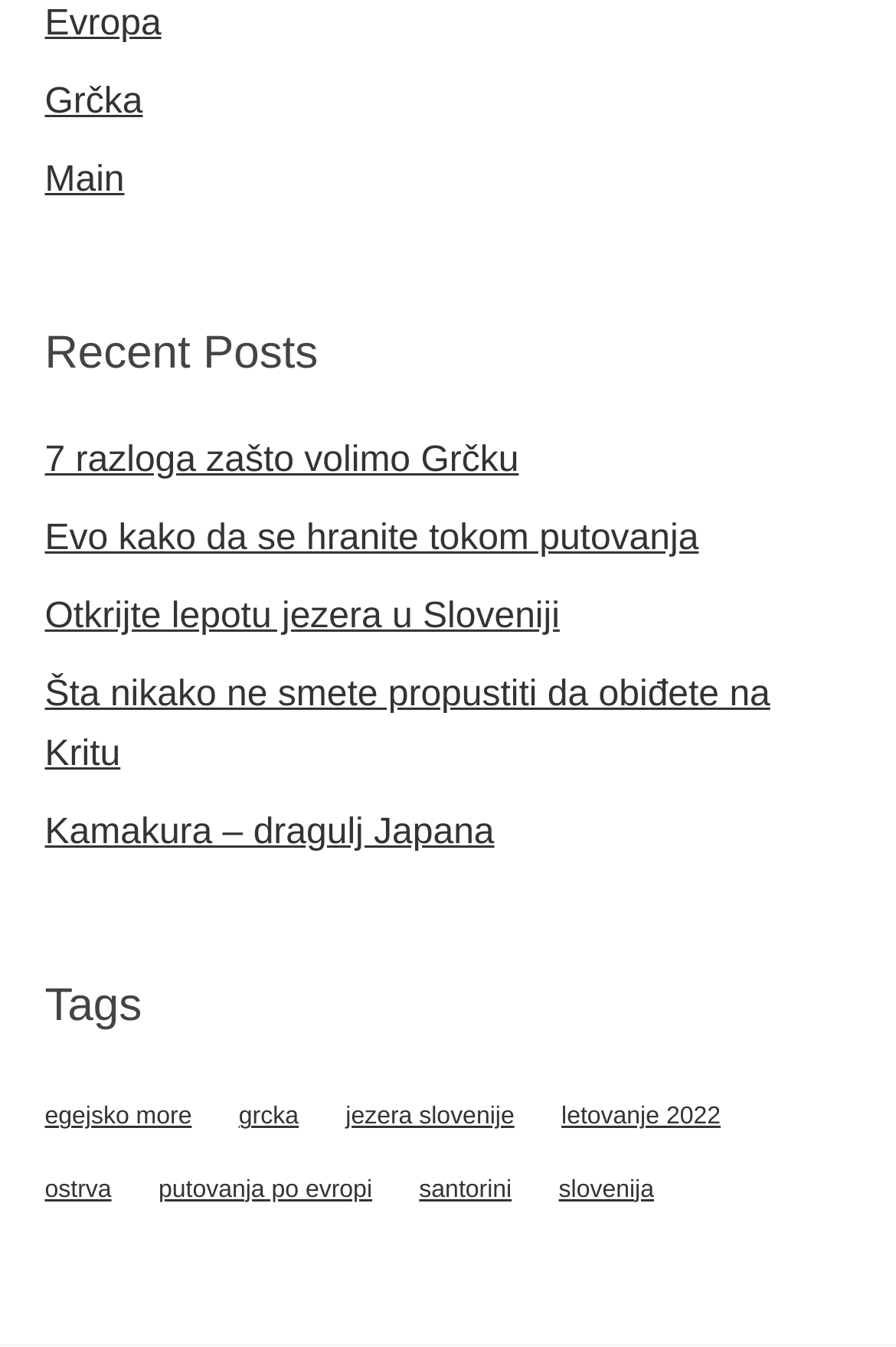Identify and provide the bounding box for the element described by: "Otkrijte lepotu jezera u Sloveniji".

[0.05, 0.444, 0.625, 0.473]